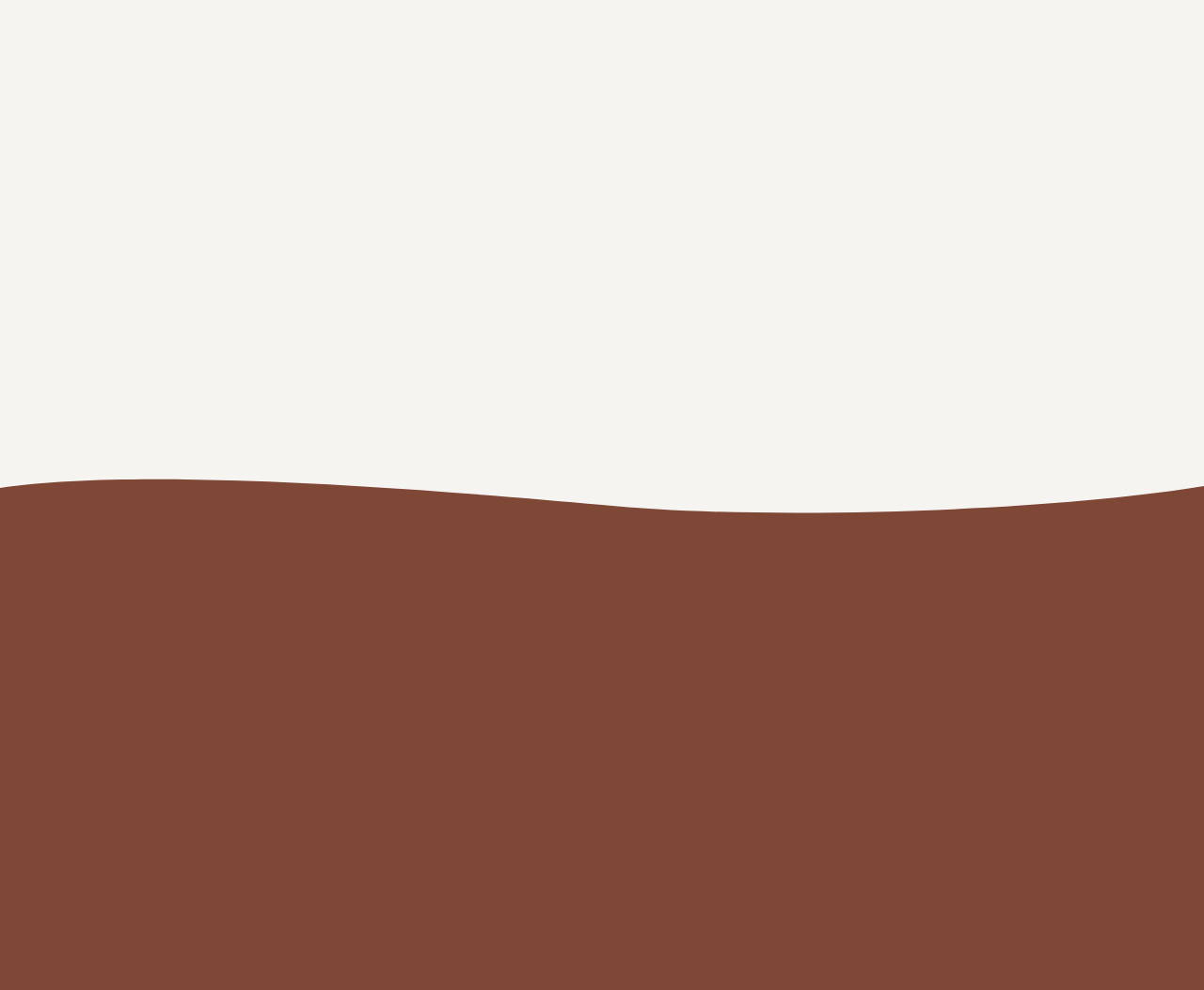Find the bounding box coordinates of the clickable area required to complete the following action: "Check the 'Moka Origins Dark Chocolate Strawberry Swirl Bar' product".

[0.025, 0.037, 0.283, 0.351]